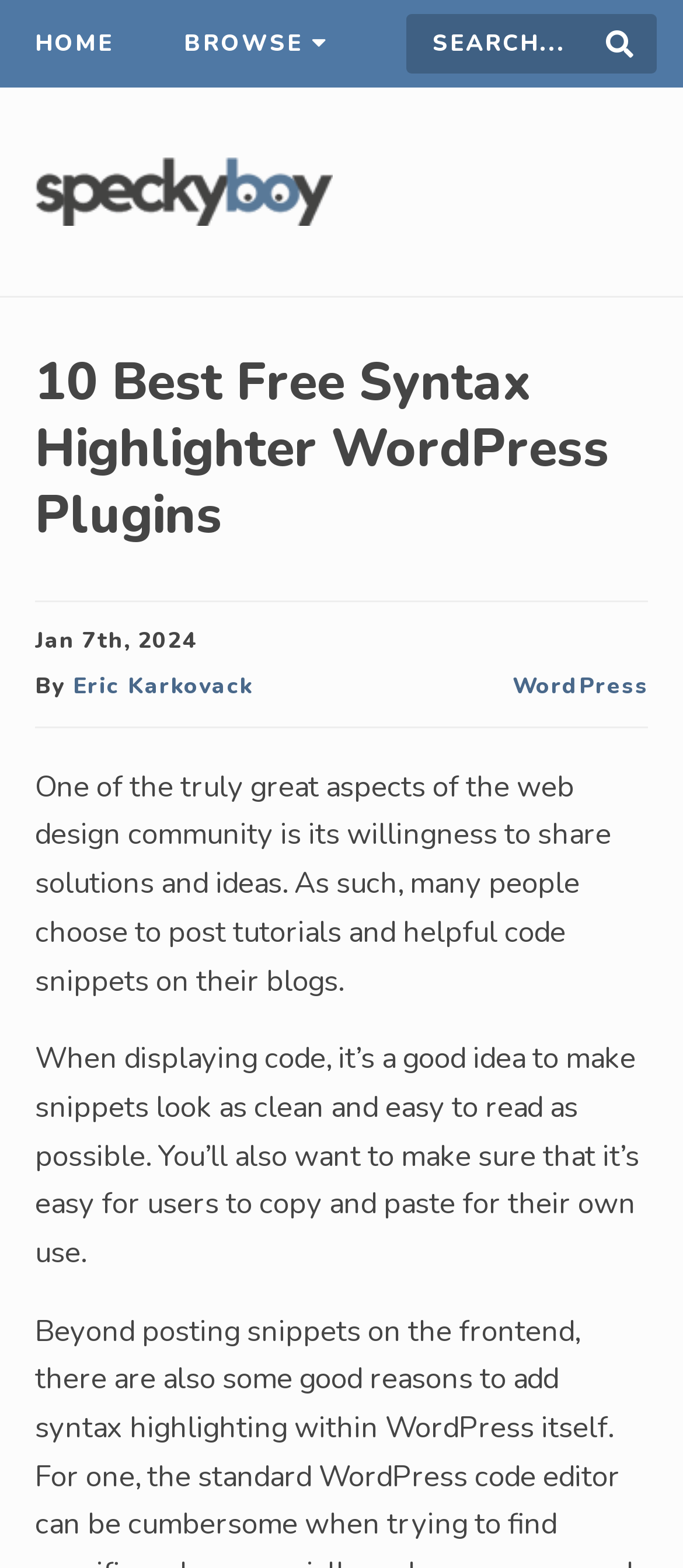Observe the image and answer the following question in detail: Who is the author of the article?

The webpage has a link 'Eric Karkovack' next to the text 'By', which suggests that Eric Karkovack is the author of the article.